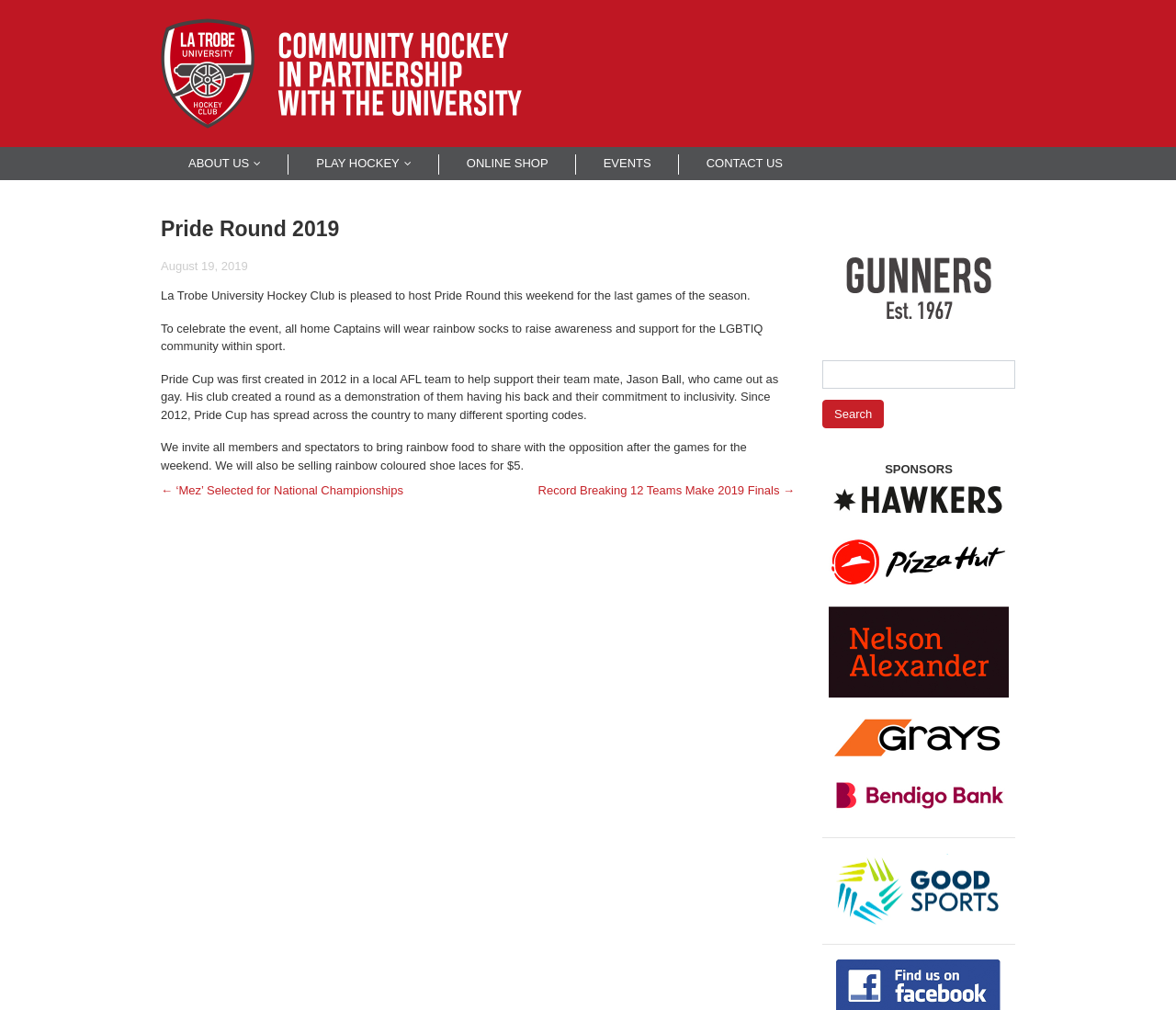Please provide a comprehensive answer to the question based on the screenshot: What is the theme of the food being shared after the games?

I inferred the theme of the food by reading the StaticText element that invites members and spectators to bring rainbow food to share with the opposition after the games.